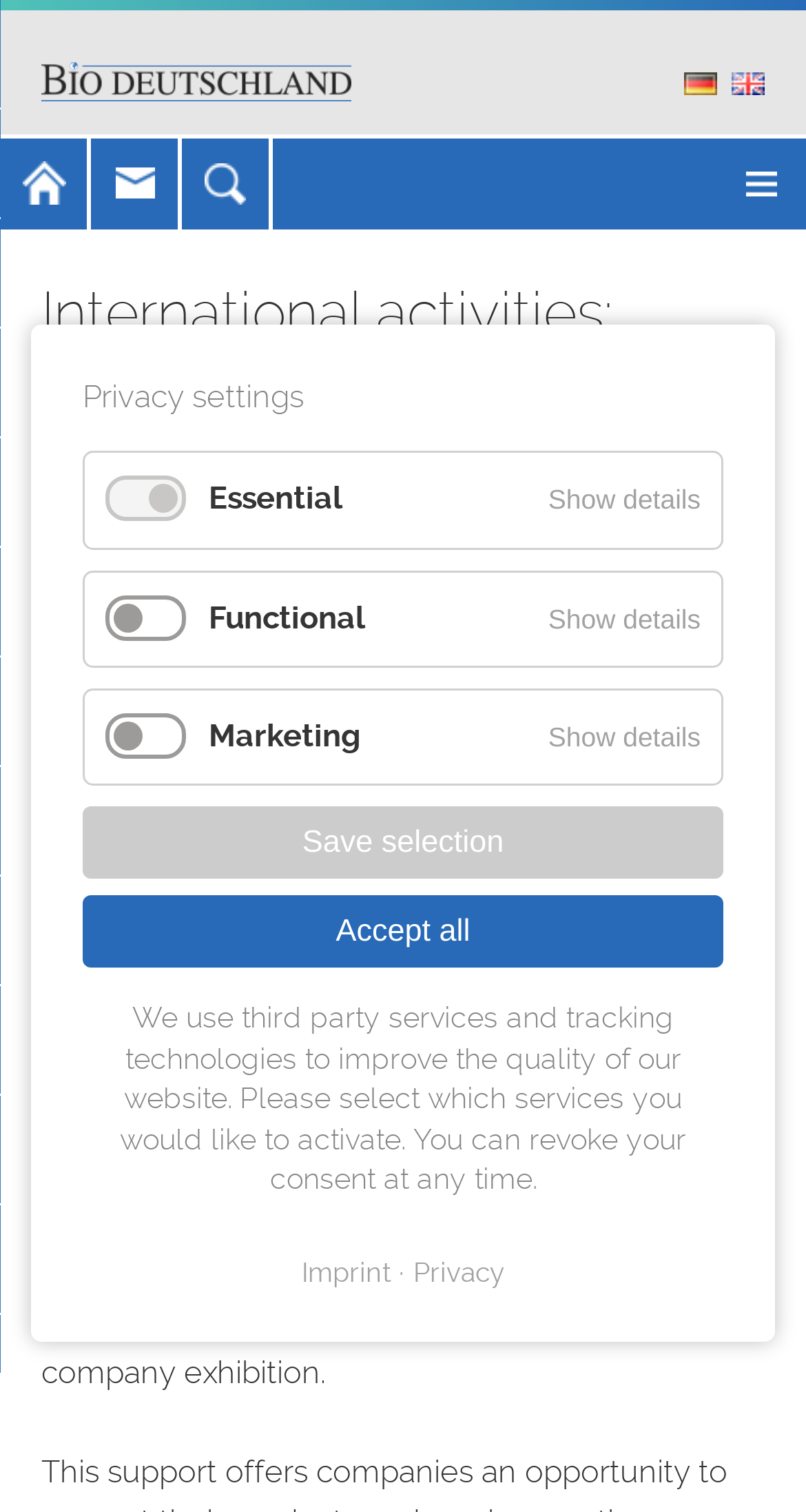Specify the bounding box coordinates of the area to click in order to follow the given instruction: "Search for something."

[0.226, 0.091, 0.338, 0.151]